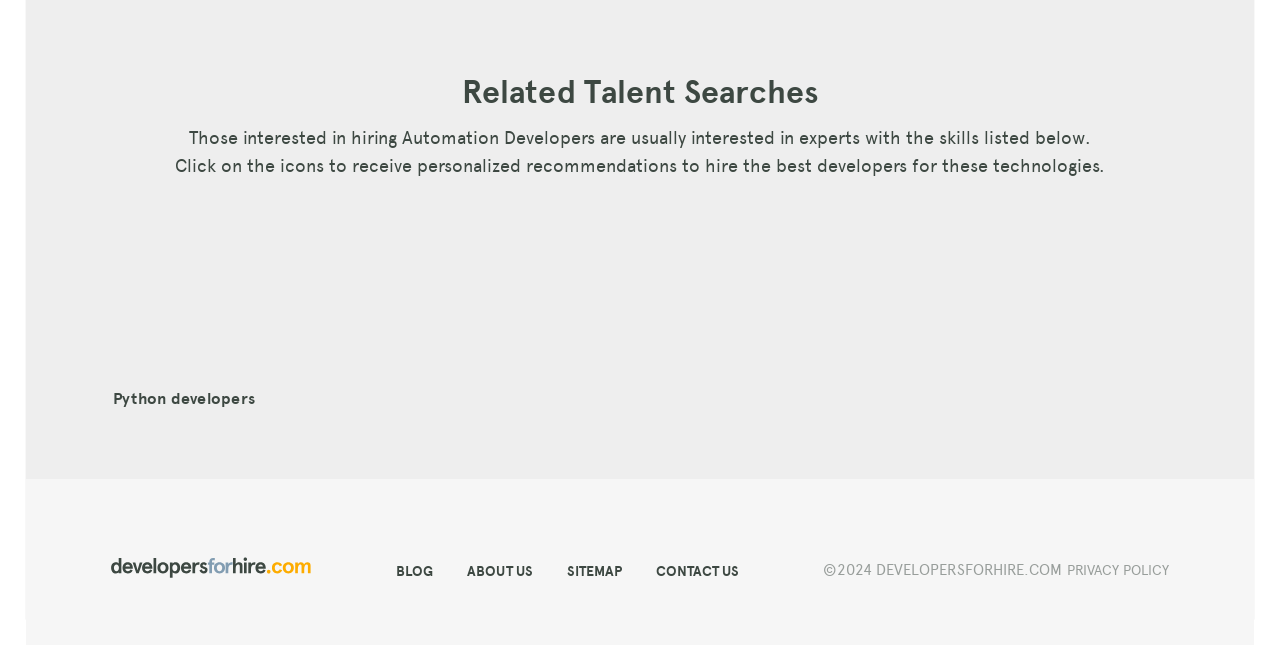What is the copyright year of the website?
Using the image, answer in one word or phrase.

2024